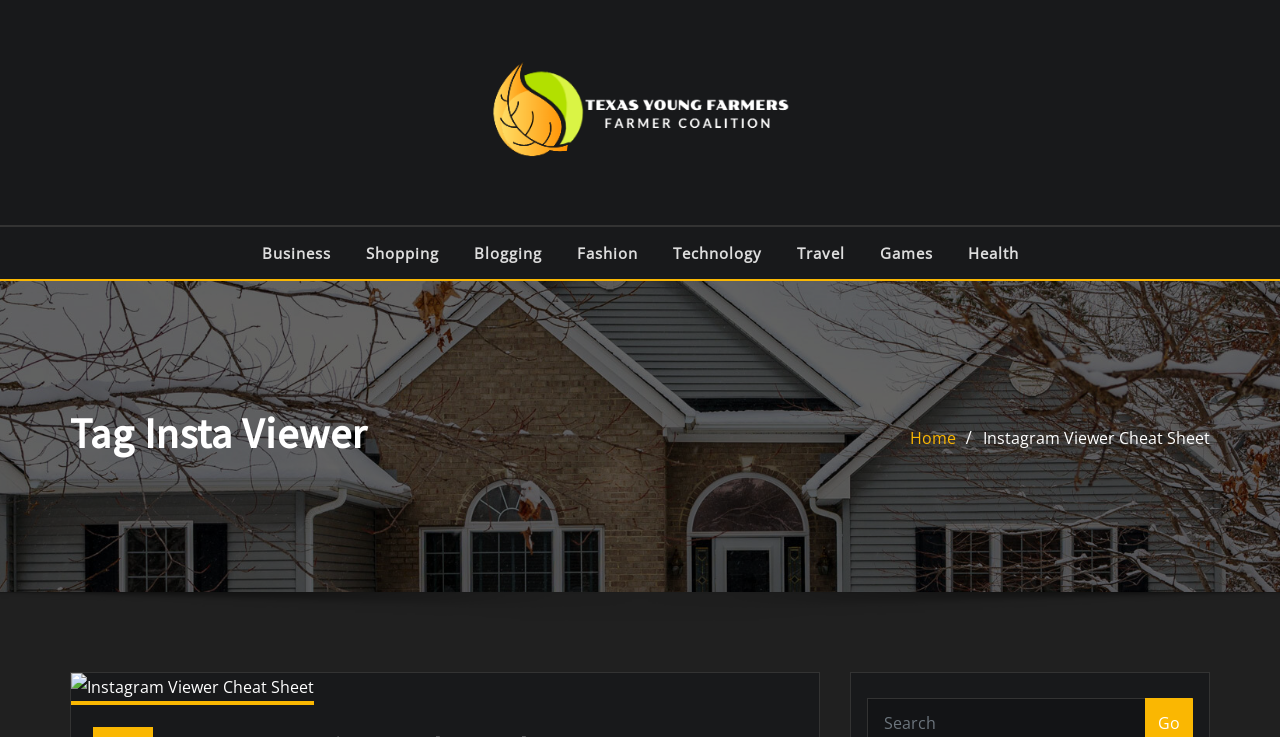Identify the headline of the webpage and generate its text content.

Tag Insta Viewer